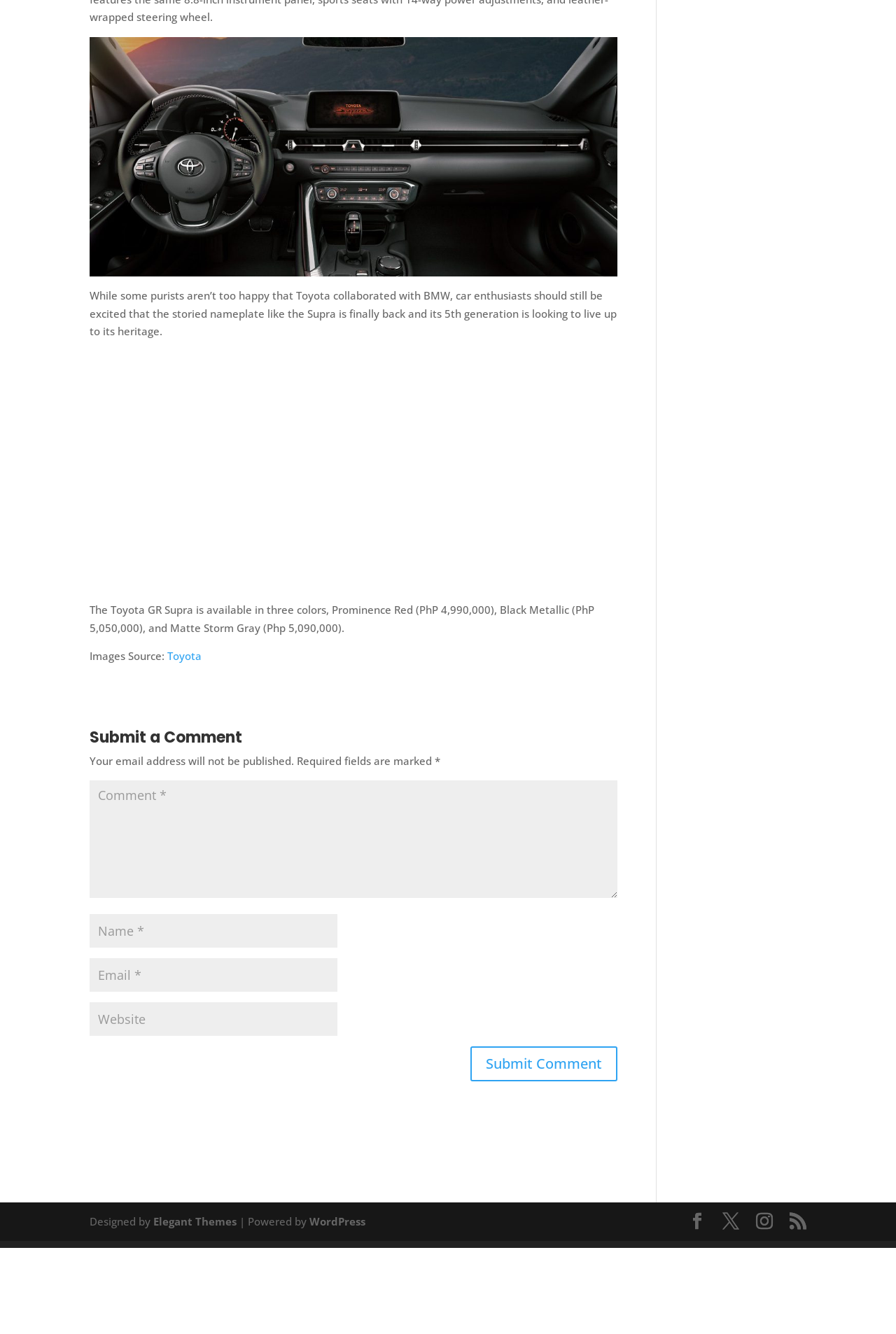Find the bounding box coordinates for the element that must be clicked to complete the instruction: "Visit the Toyota website". The coordinates should be four float numbers between 0 and 1, indicated as [left, top, right, bottom].

[0.187, 0.486, 0.225, 0.497]